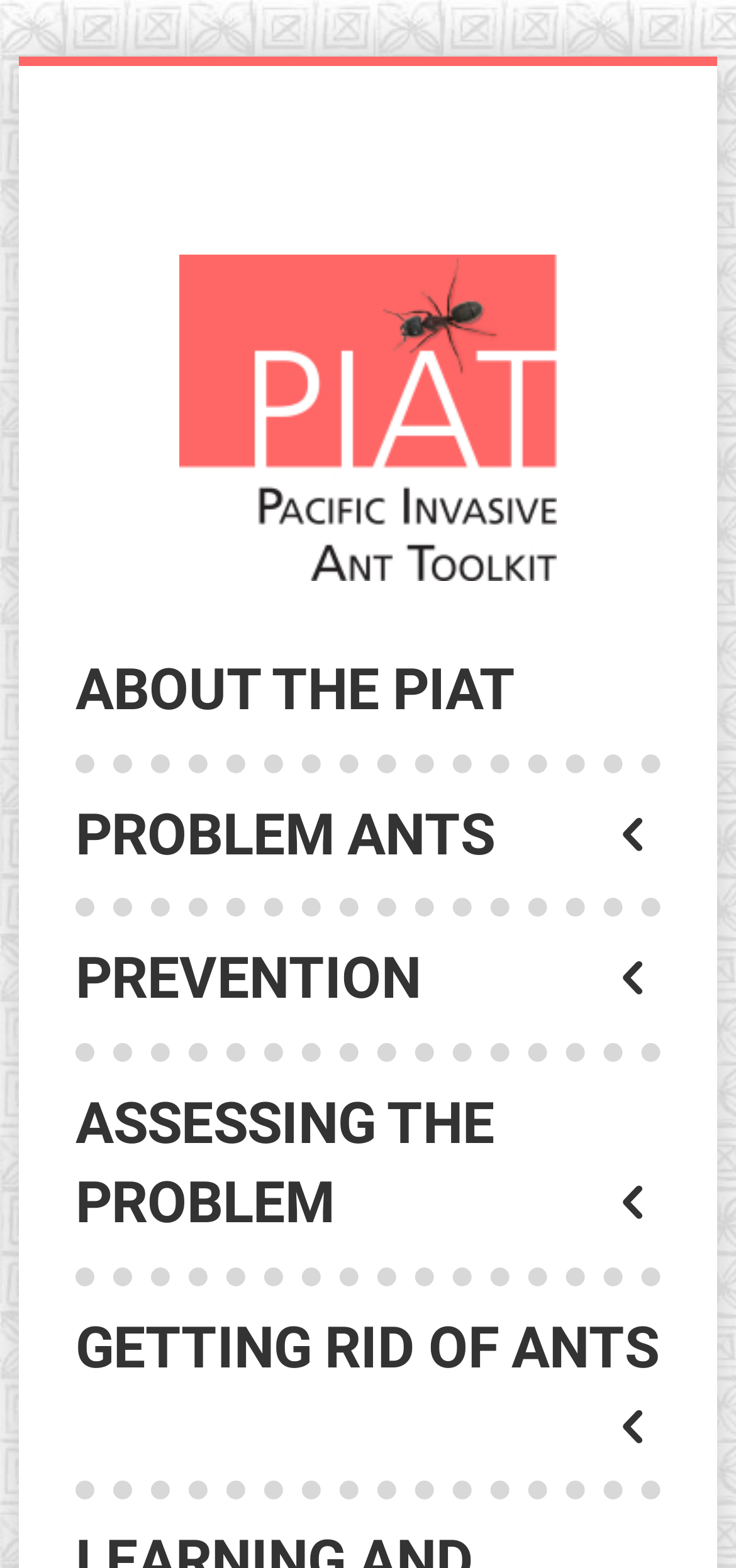Can you determine the bounding box coordinates of the area that needs to be clicked to fulfill the following instruction: "Learn about Diversity and Inclusion"?

None